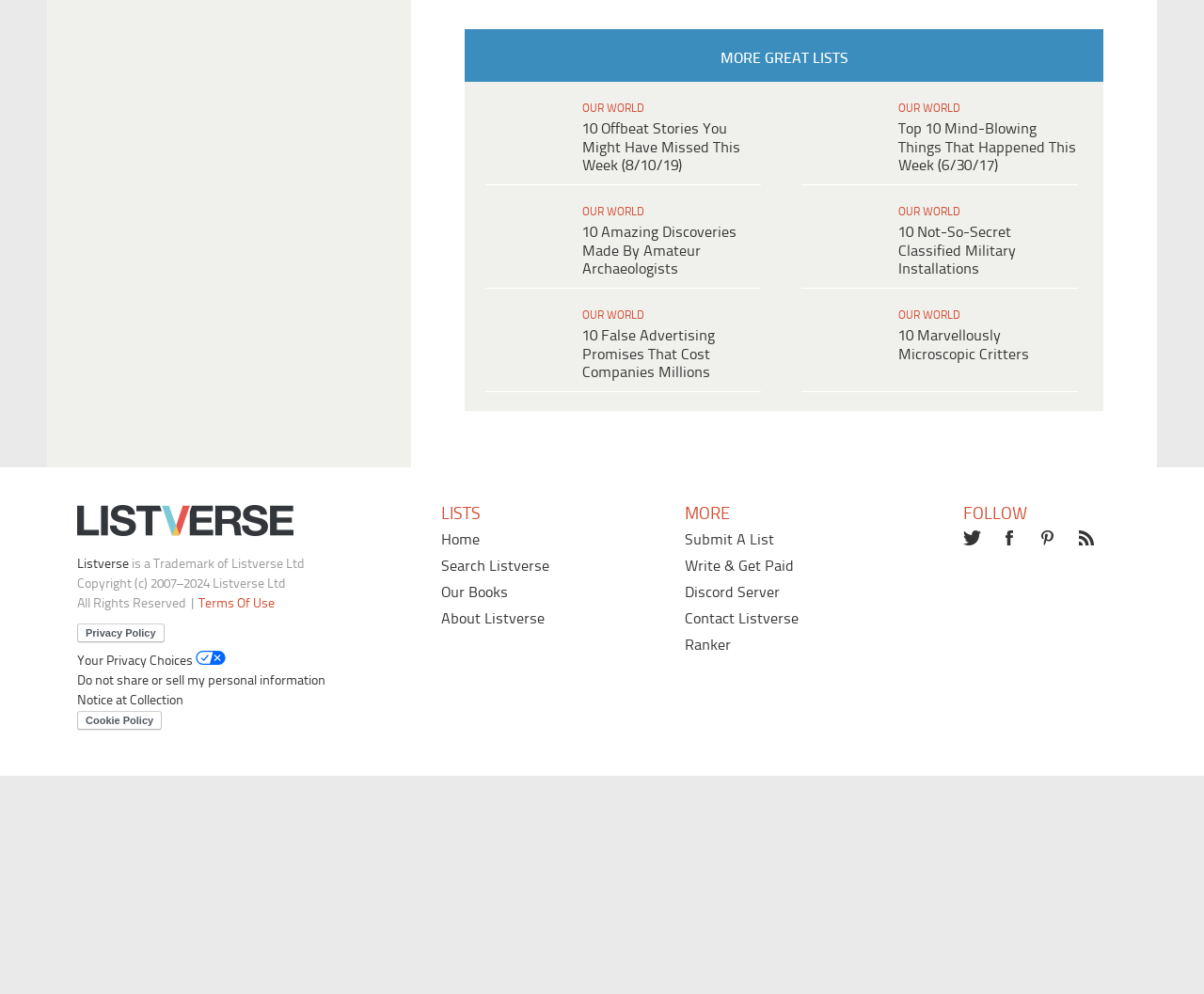Find the bounding box coordinates of the clickable element required to execute the following instruction: "Read more about Estelle". Provide the coordinates as four float numbers between 0 and 1, i.e., [left, top, right, bottom].

[0.392, 0.119, 0.428, 0.135]